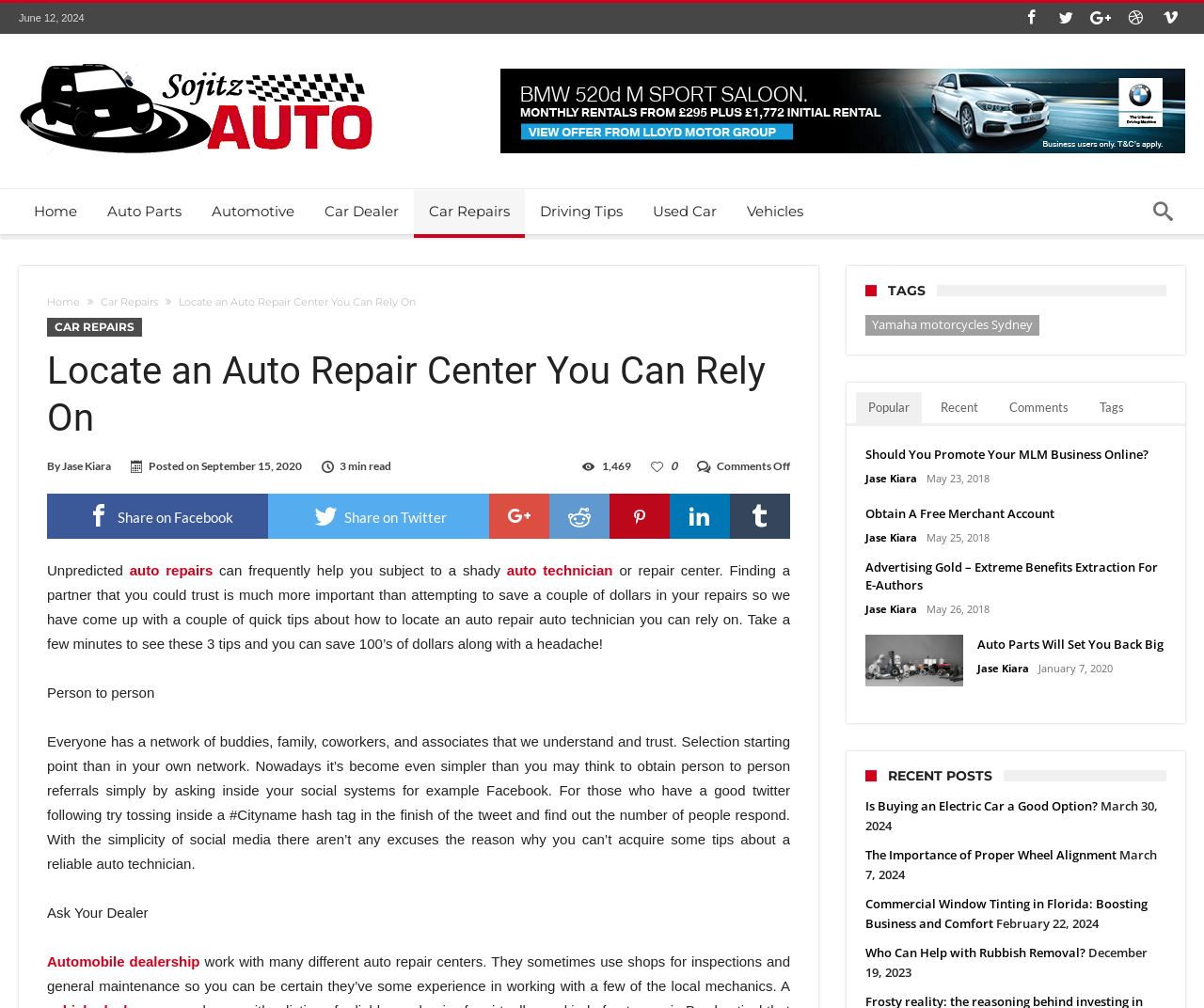Locate the bounding box coordinates of the clickable element to fulfill the following instruction: "Share the article on Facebook". Provide the coordinates as four float numbers between 0 and 1 in the format [left, top, right, bottom].

[0.039, 0.49, 0.223, 0.535]